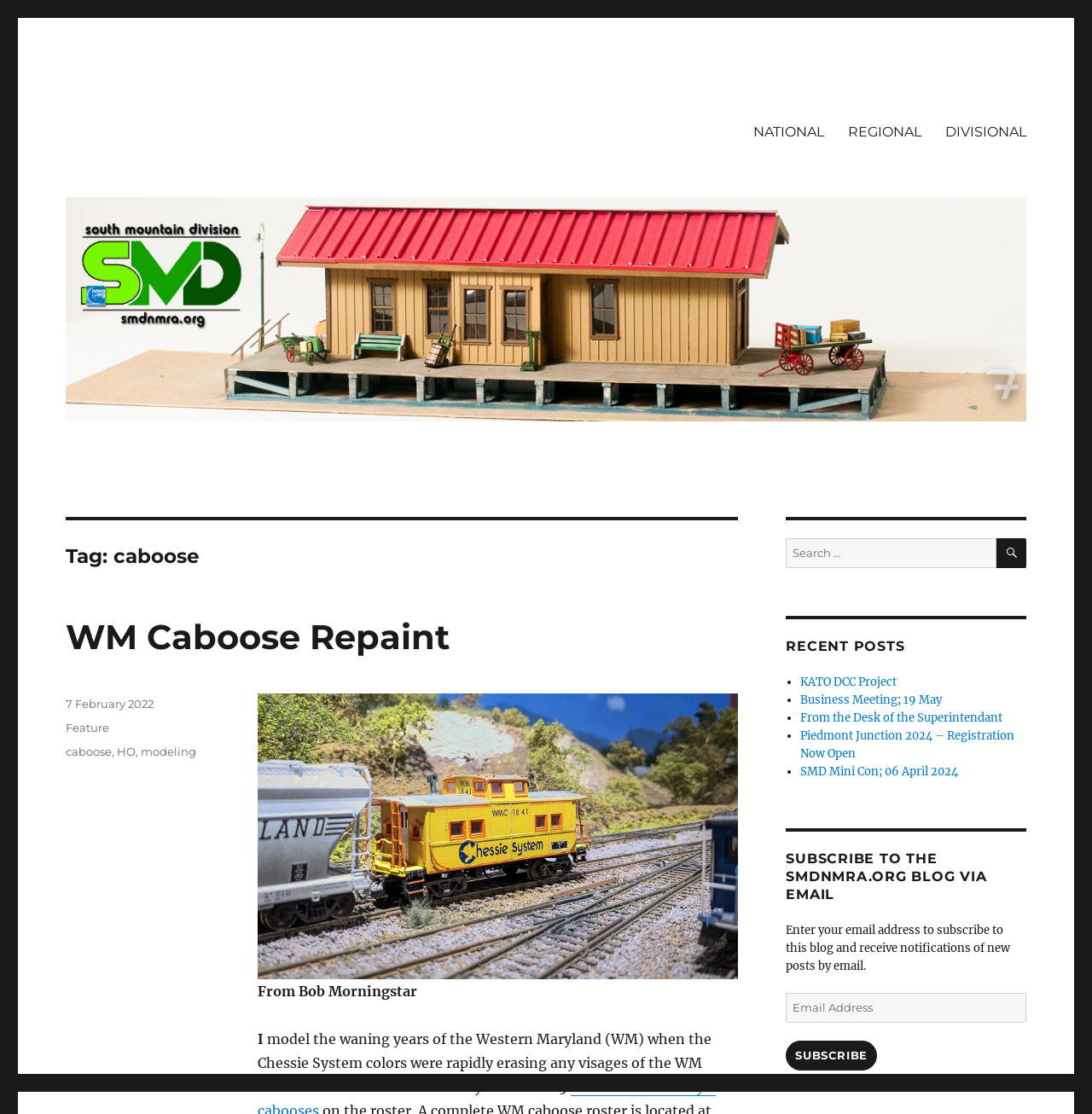Please provide the bounding box coordinates in the format (top-left x, top-left y, bottom-right x, bottom-right y). Remember, all values are floating point numbers between 0 and 1. What is the bounding box coordinate of the region described as: 7 February 20228 February 2022

[0.06, 0.625, 0.141, 0.638]